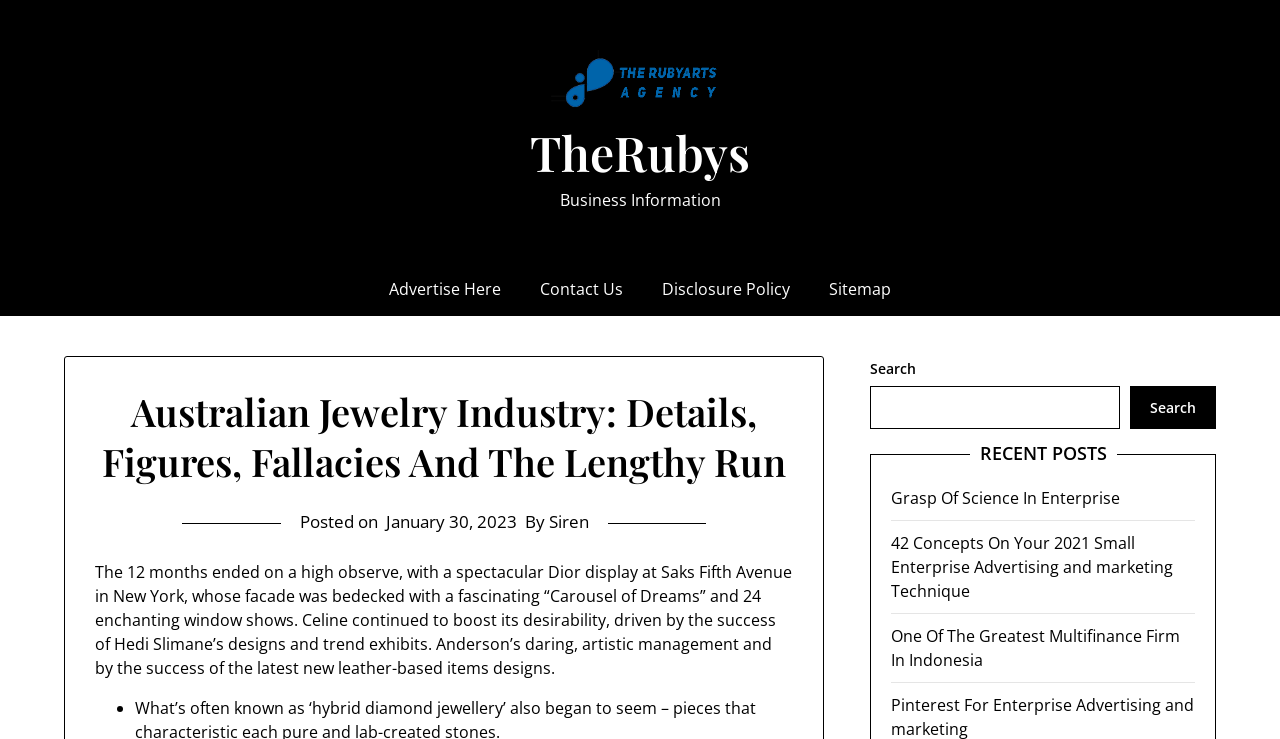Extract the bounding box of the UI element described as: "parent_node: Search name="s"".

[0.68, 0.523, 0.875, 0.581]